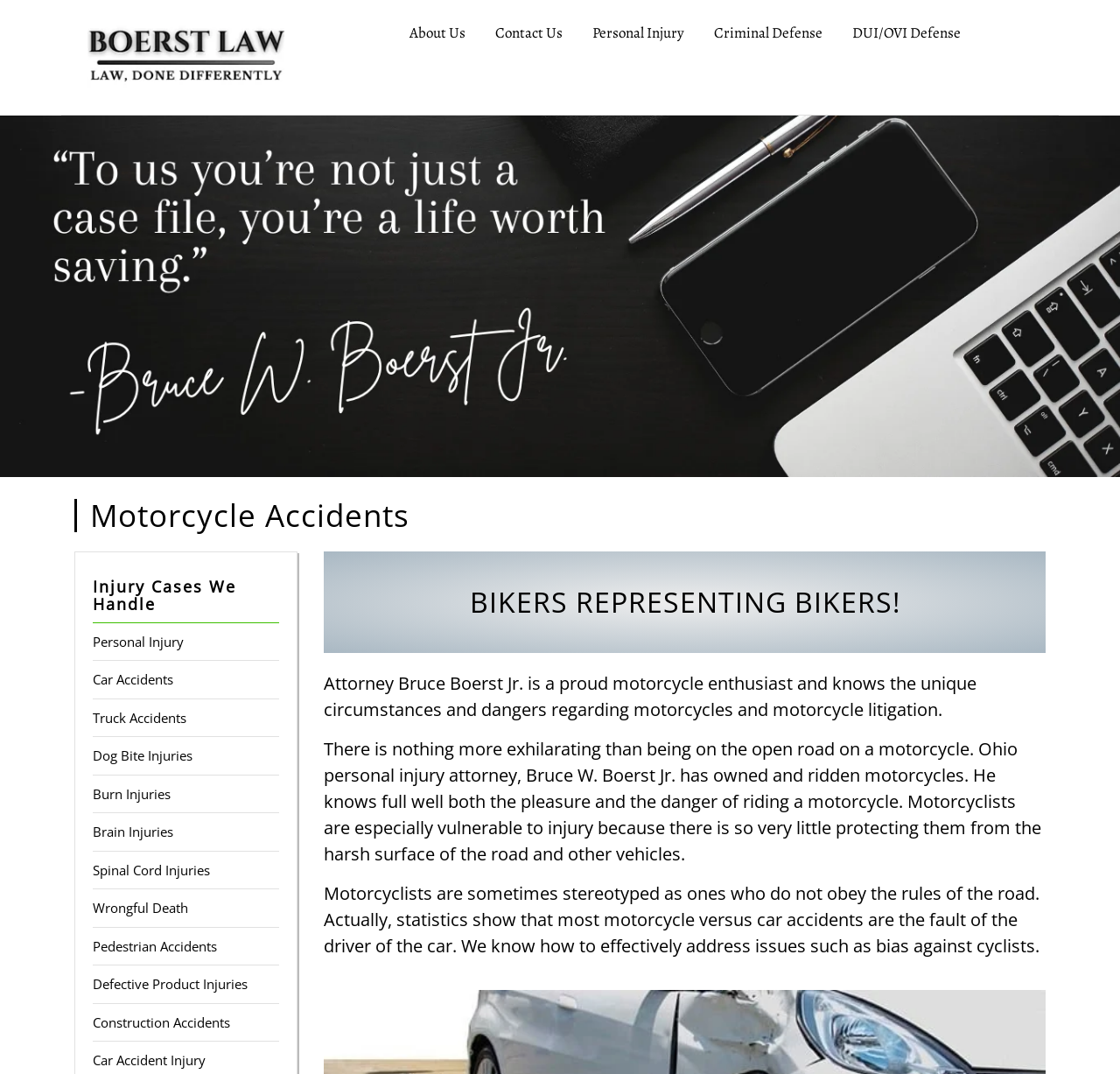Respond to the following query with just one word or a short phrase: 
What is the stereotype mentioned about motorcyclists?

Not obeying the rules of the road